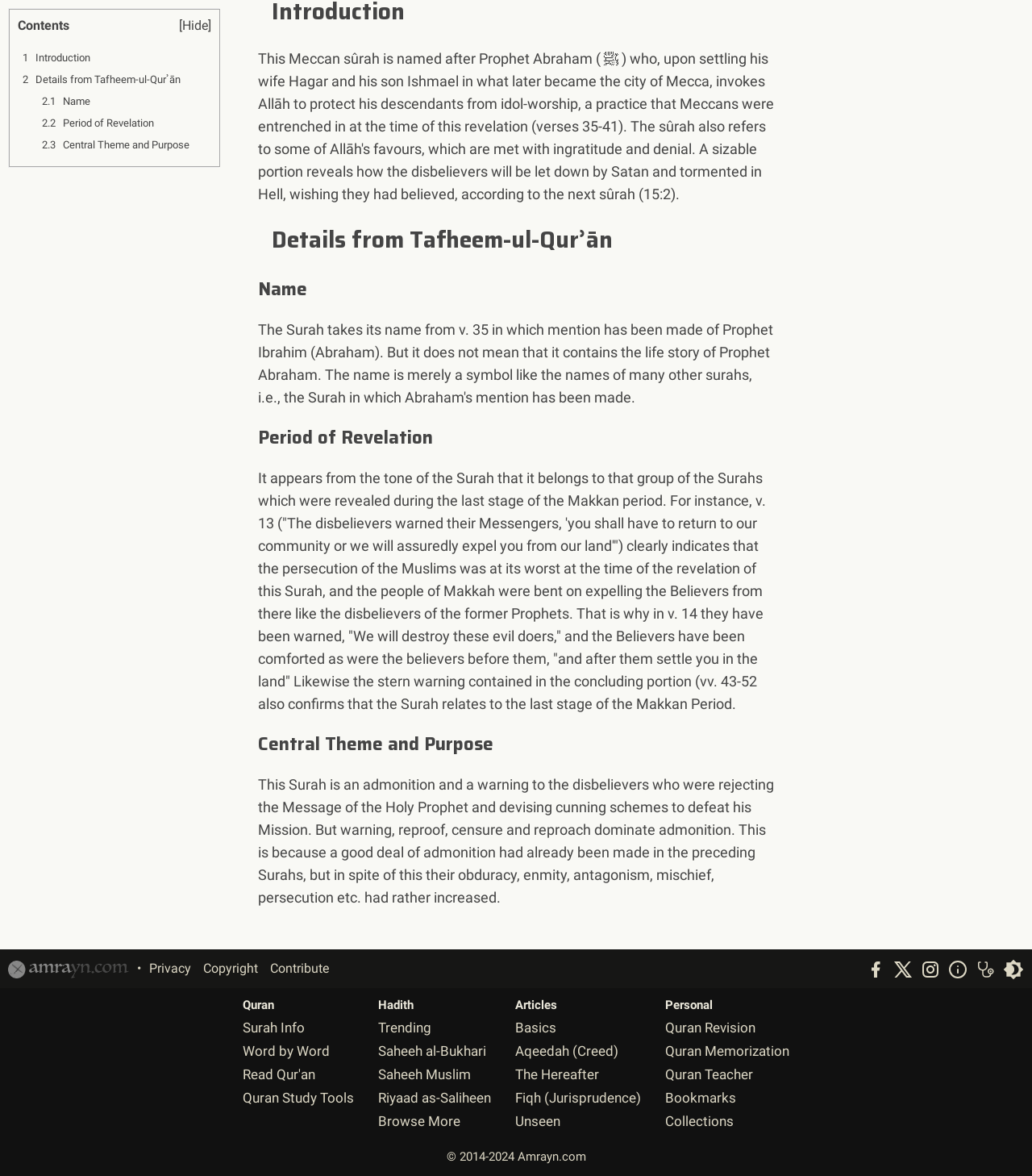Given the element description 2.3 Central Theme and Purpose, specify the bounding box coordinates of the corresponding UI element in the format (top-left x, top-left y, bottom-right x, bottom-right y). All values must be between 0 and 1.

[0.036, 0.116, 0.188, 0.131]